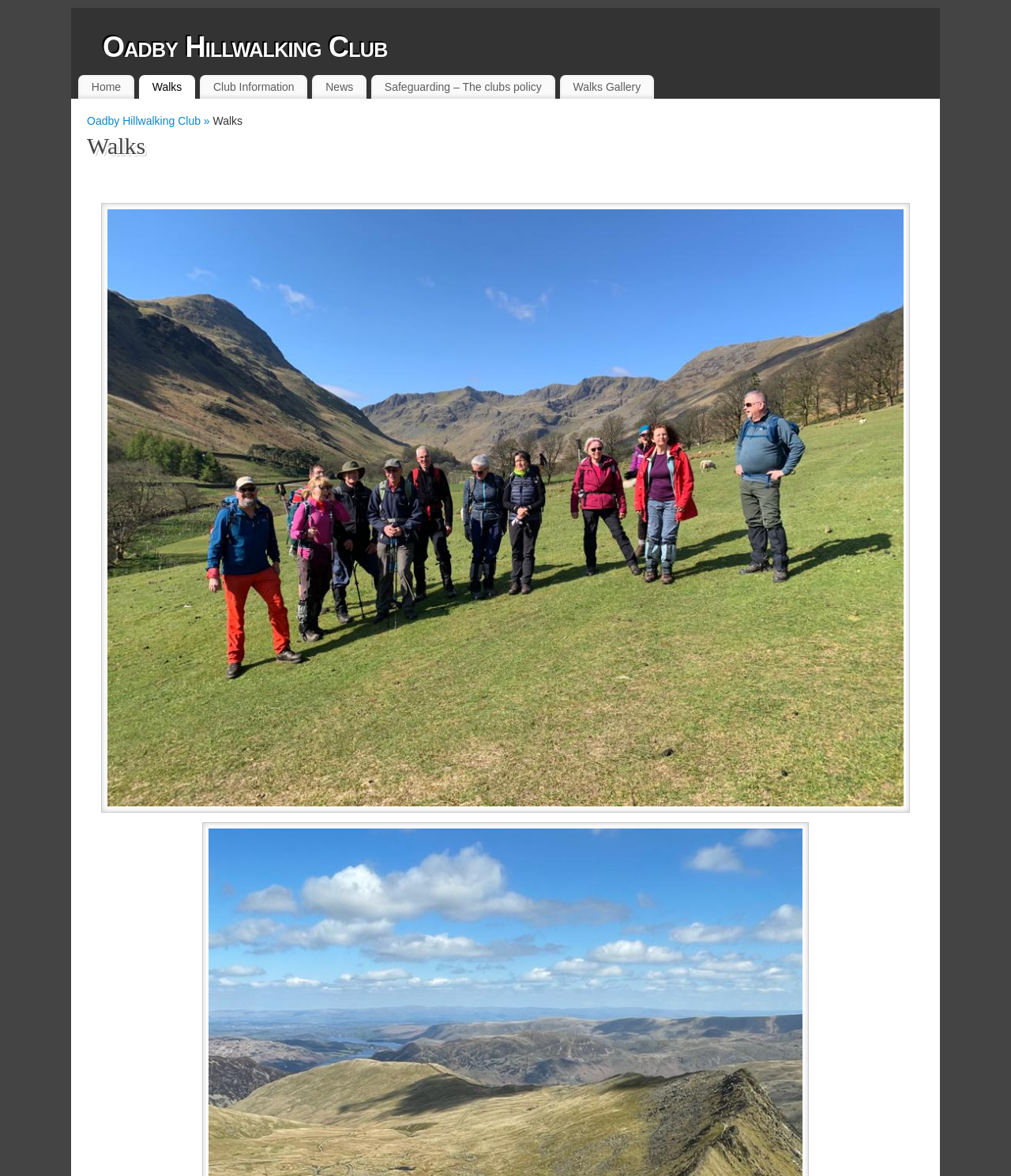Please specify the bounding box coordinates of the clickable region necessary for completing the following instruction: "view walks information". The coordinates must consist of four float numbers between 0 and 1, i.e., [left, top, right, bottom].

[0.137, 0.066, 0.193, 0.082]